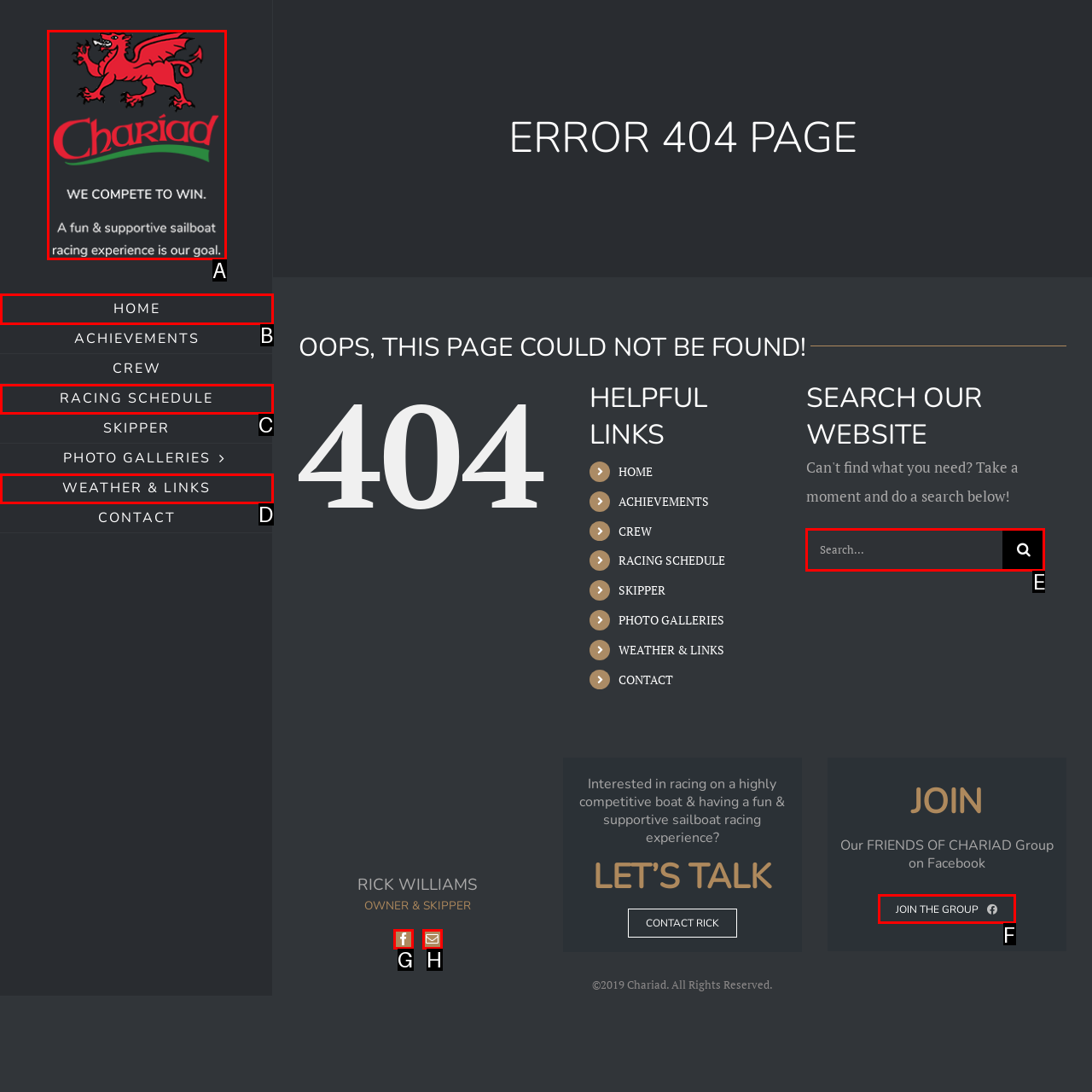Determine which HTML element should be clicked for this task: Search for something
Provide the option's letter from the available choices.

E